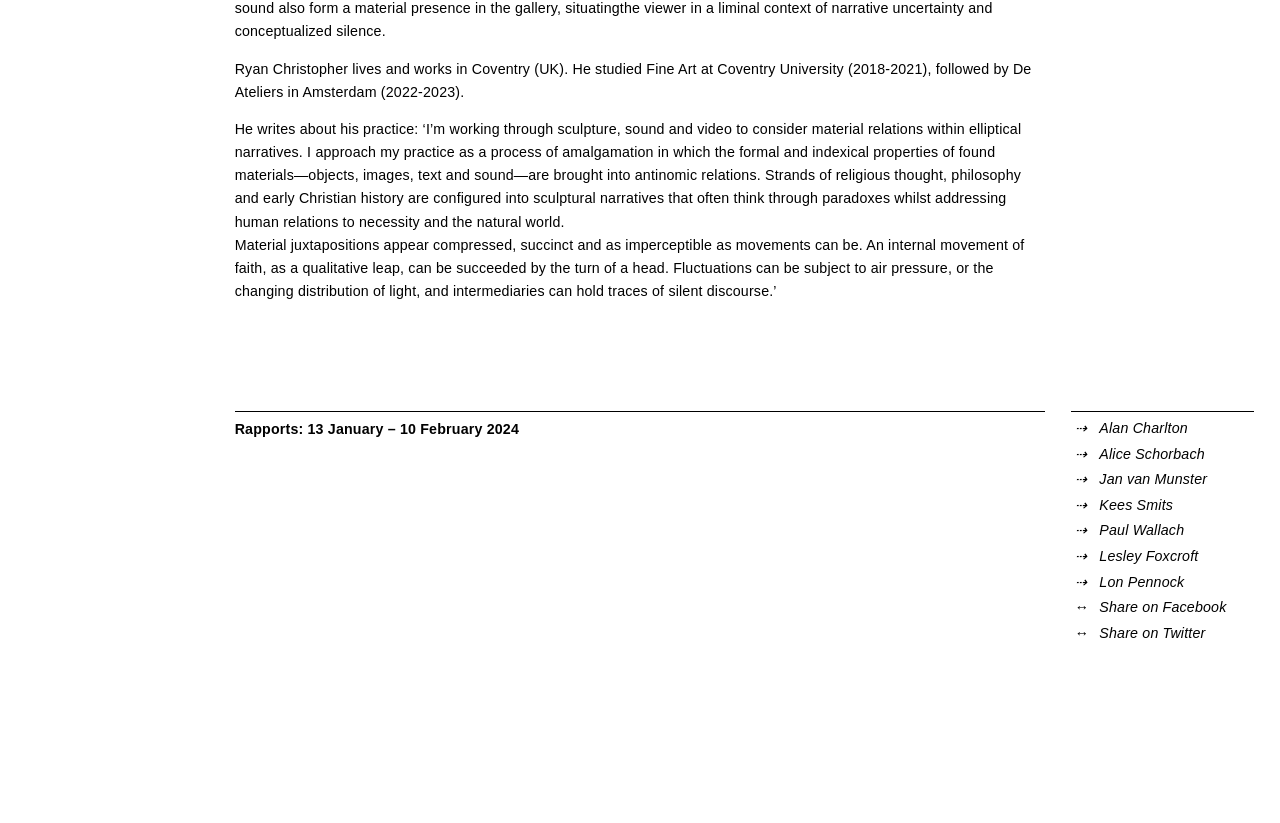What is Ryan Christopher's profession?
Observe the image and answer the question with a one-word or short phrase response.

Fine Art